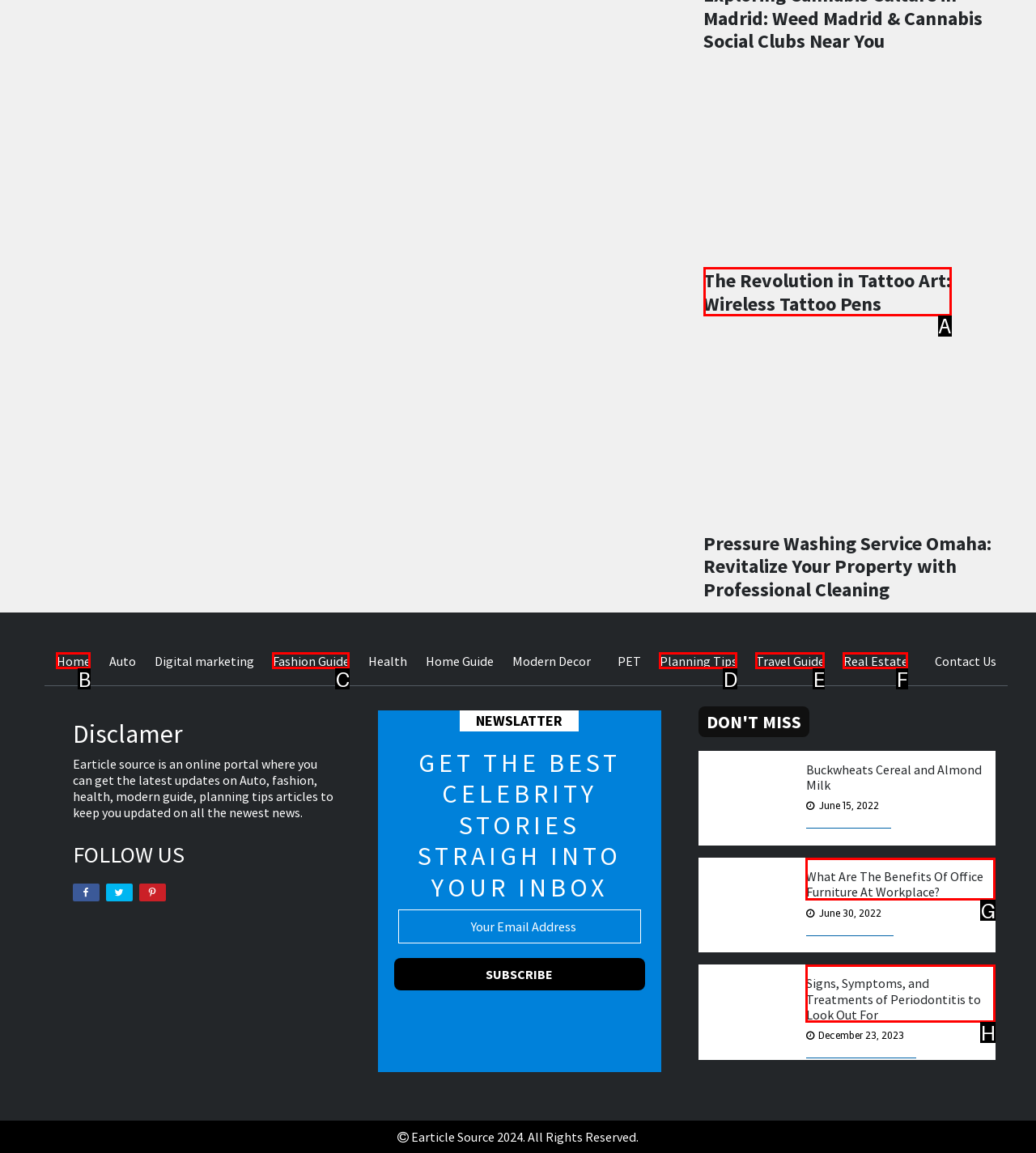Identify the correct HTML element to click for the task: Read the article 'The Revolution in Tattoo Art: Wireless Tattoo Pens'. Provide the letter of your choice.

A